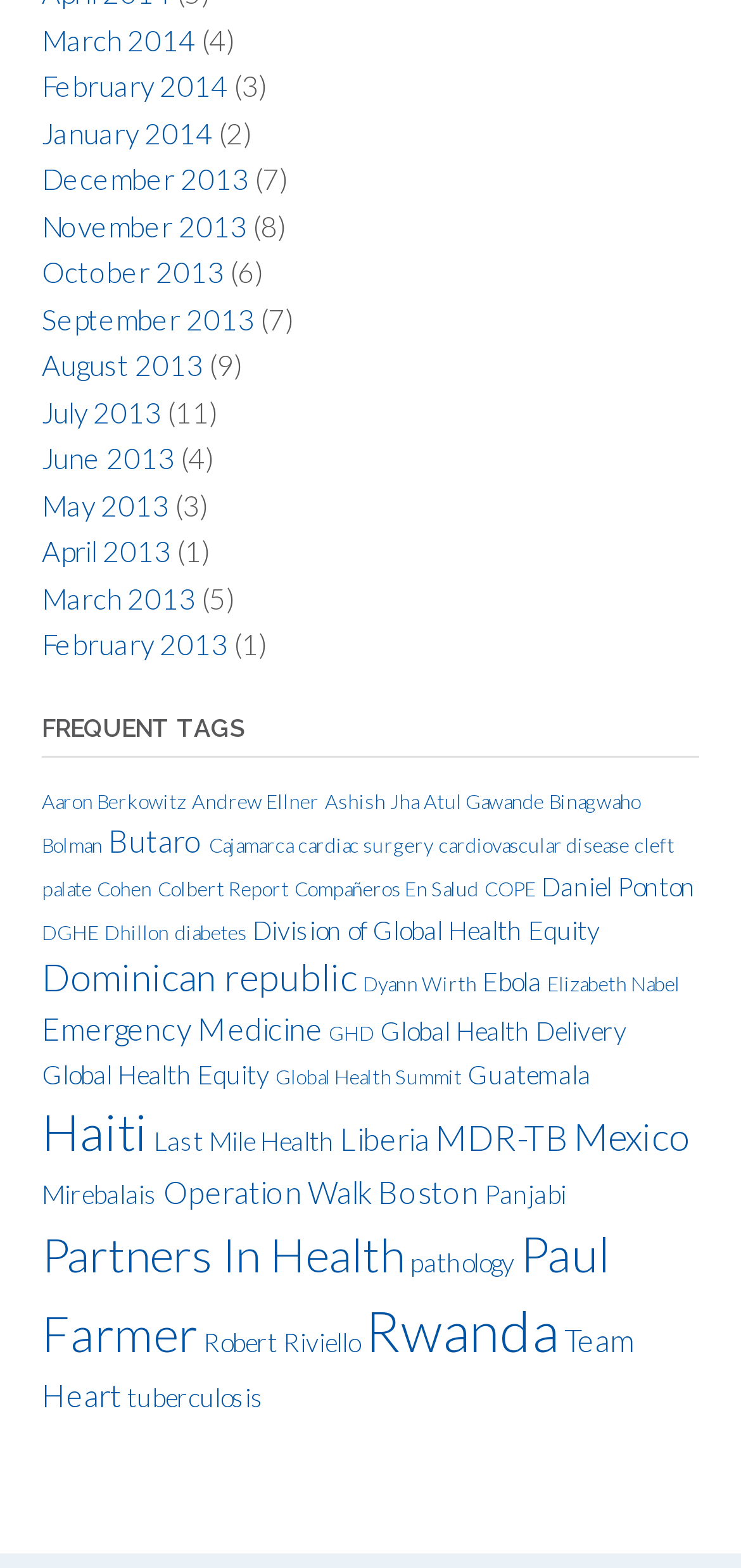Reply to the question with a single word or phrase:
What is the most frequent tag?

Rwanda